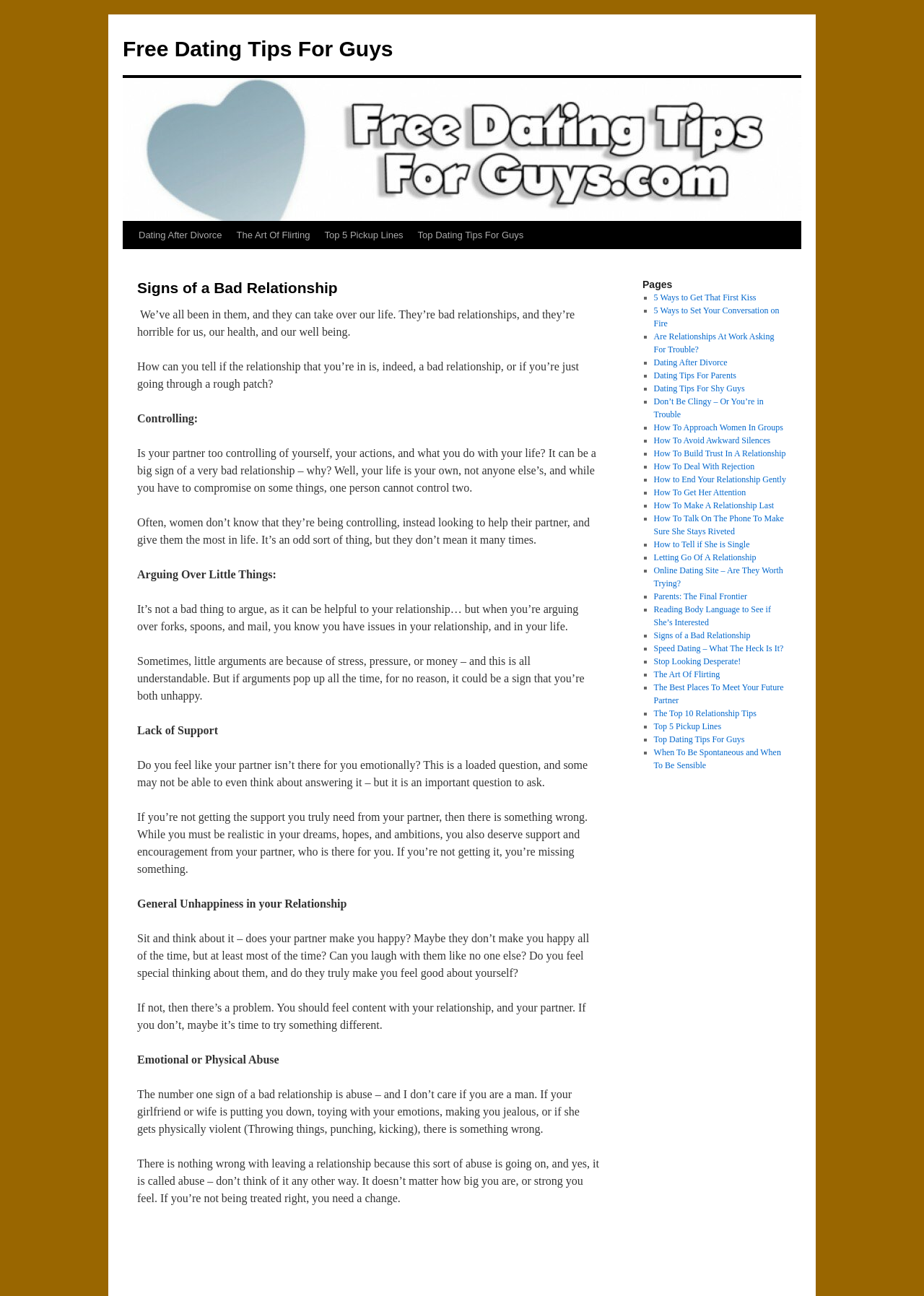Please identify the bounding box coordinates for the region that you need to click to follow this instruction: "Click on 'Dating After Divorce'".

[0.142, 0.171, 0.248, 0.192]